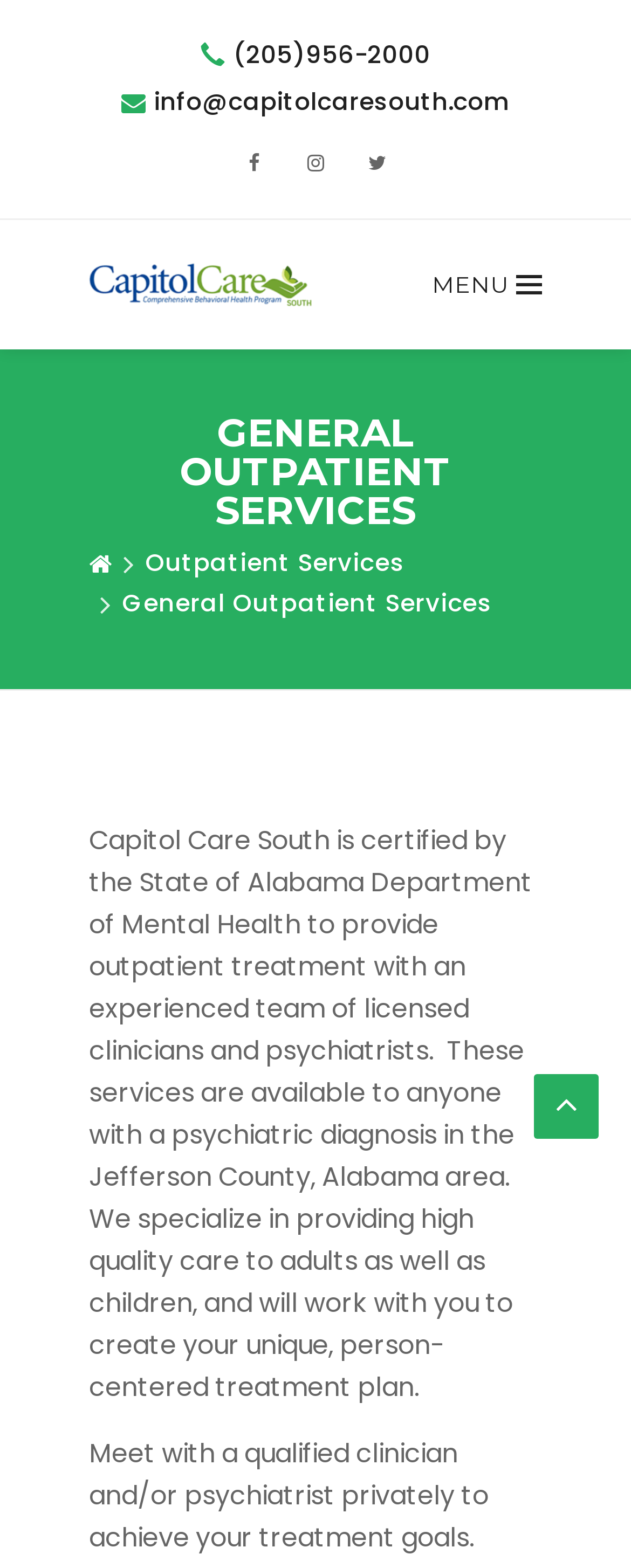What is the purpose of the outpatient services?
Look at the webpage screenshot and answer the question with a detailed explanation.

I found the purpose of the outpatient services by reading the StaticText element which states 'Meet with a qualified clinician and/or psychiatrist privately to achieve your treatment goals.'